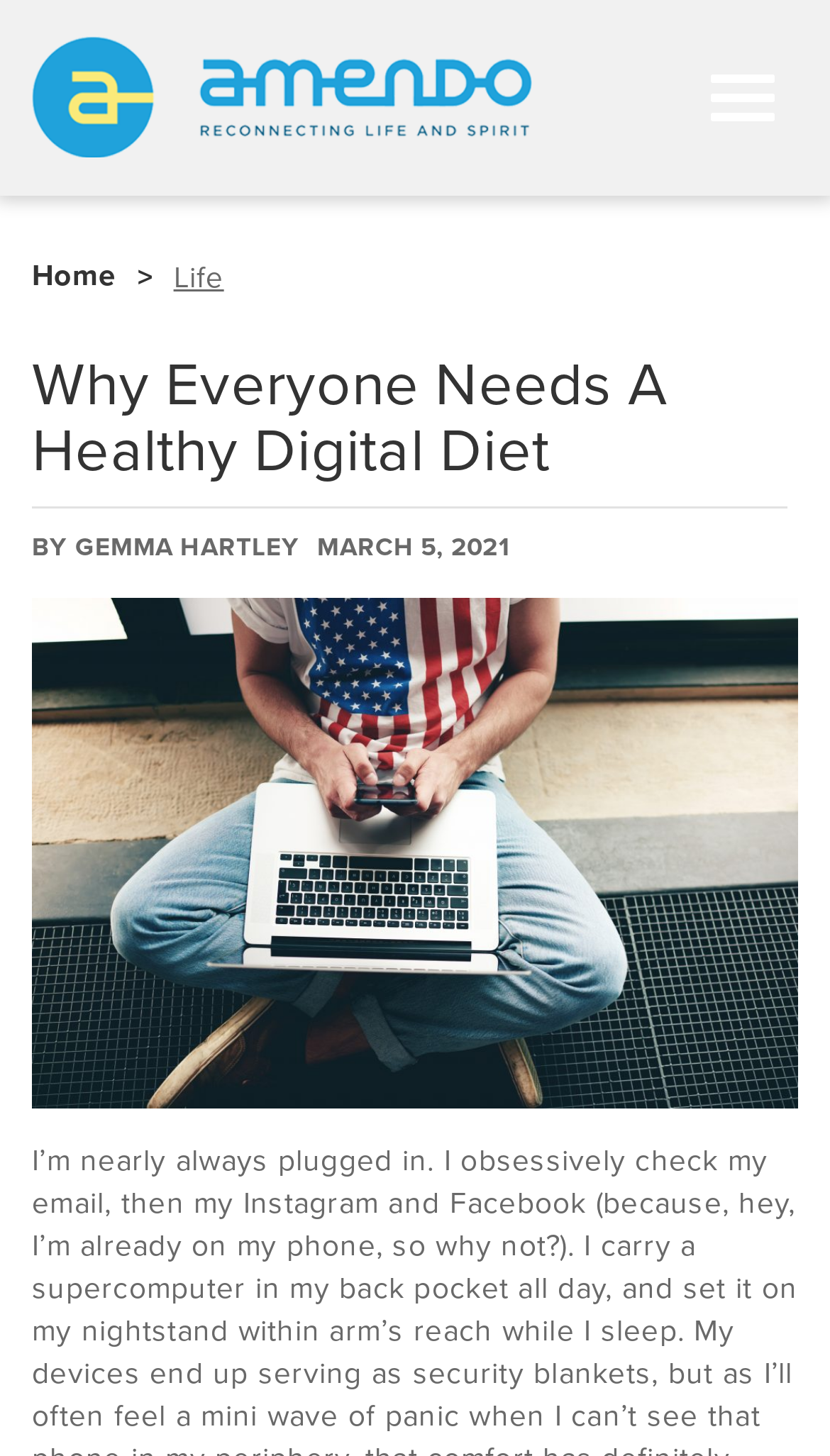What is the author of the article?
Analyze the image and provide a thorough answer to the question.

I found the author's name by looking at the header section of the webpage, where the article title and metadata are displayed. Specifically, I found the link element with the text 'GEMMA HARTLEY' next to the 'BY' static text, indicating that Gemma Hartley is the author of the article.